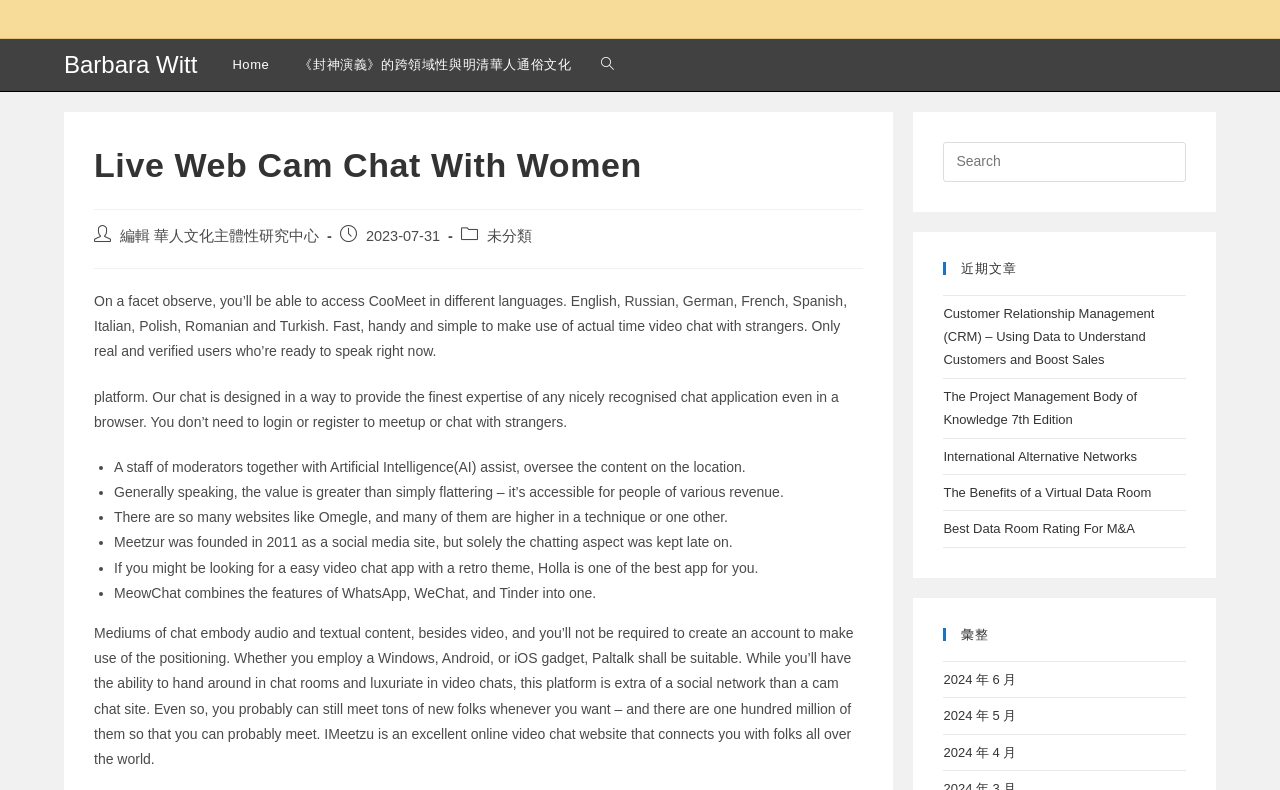Find the bounding box coordinates of the element I should click to carry out the following instruction: "Add to cart".

None